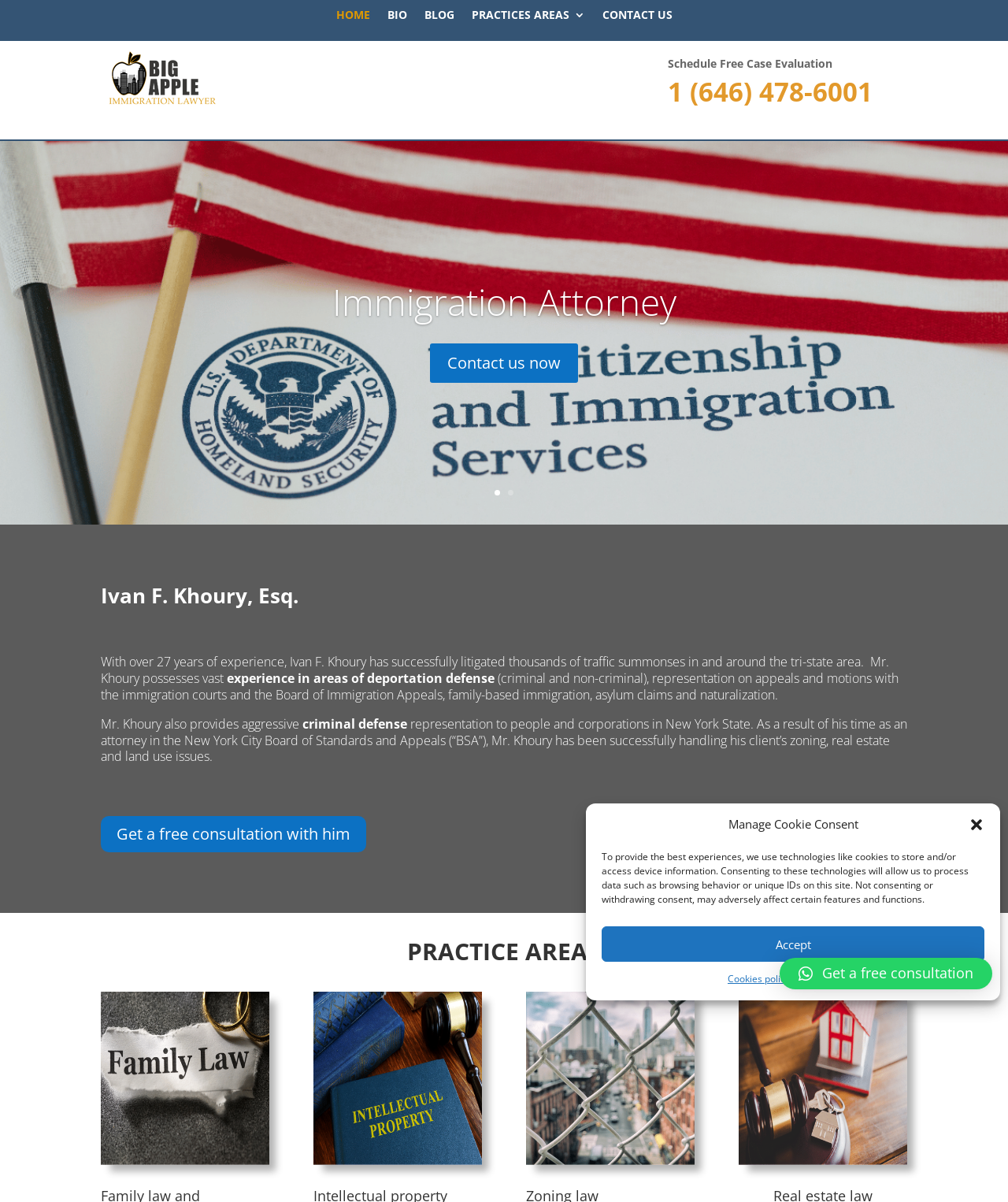Could you determine the bounding box coordinates of the clickable element to complete the instruction: "Call the phone number"? Provide the coordinates as four float numbers between 0 and 1, i.e., [left, top, right, bottom].

[0.662, 0.061, 0.865, 0.091]